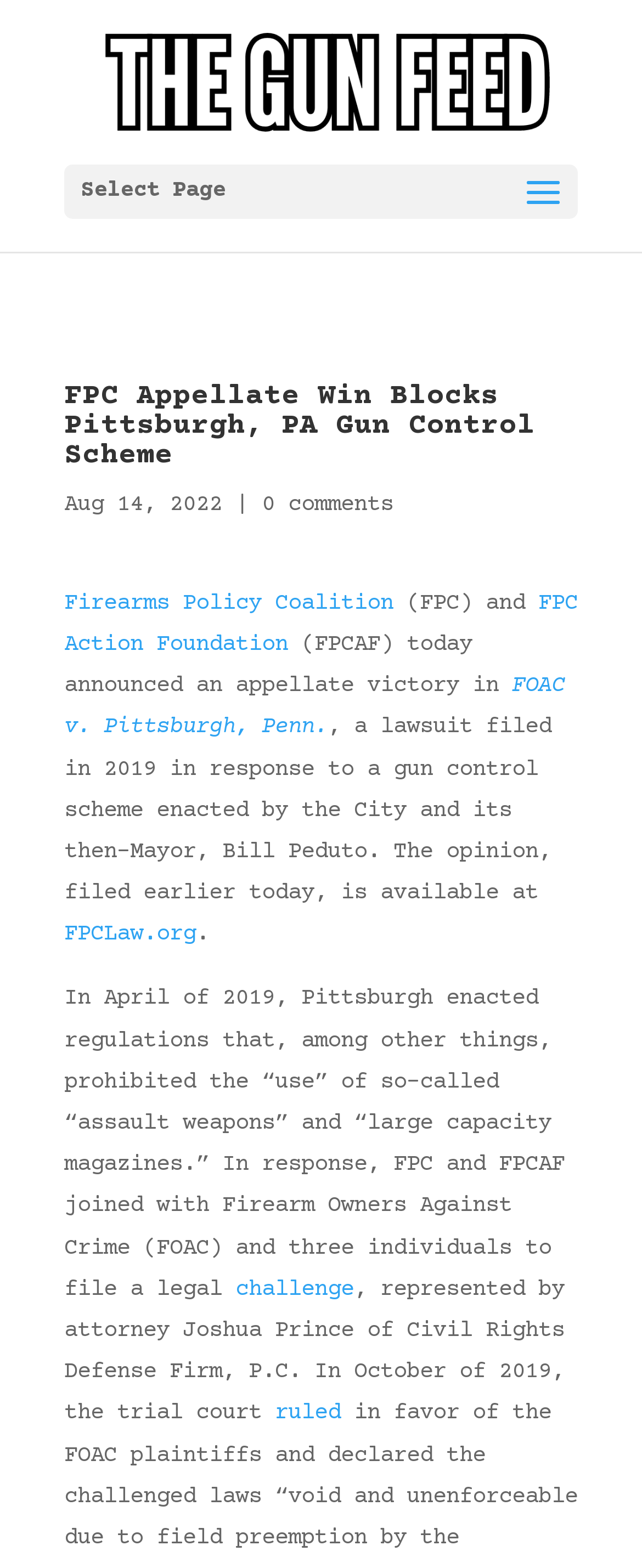Can you find and generate the webpage's heading?

FPC Appellate Win Blocks Pittsburgh, PA Gun Control Scheme